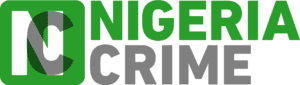What is the primary focus of Nigeriacrime.com?
Please elaborate on the answer to the question with detailed information.

The logo and description of Nigeriacrime.com suggest that the platform is primarily focused on providing news and updates related to crime and legal matters in Nigeria, with the goal of informing and engaging readers.